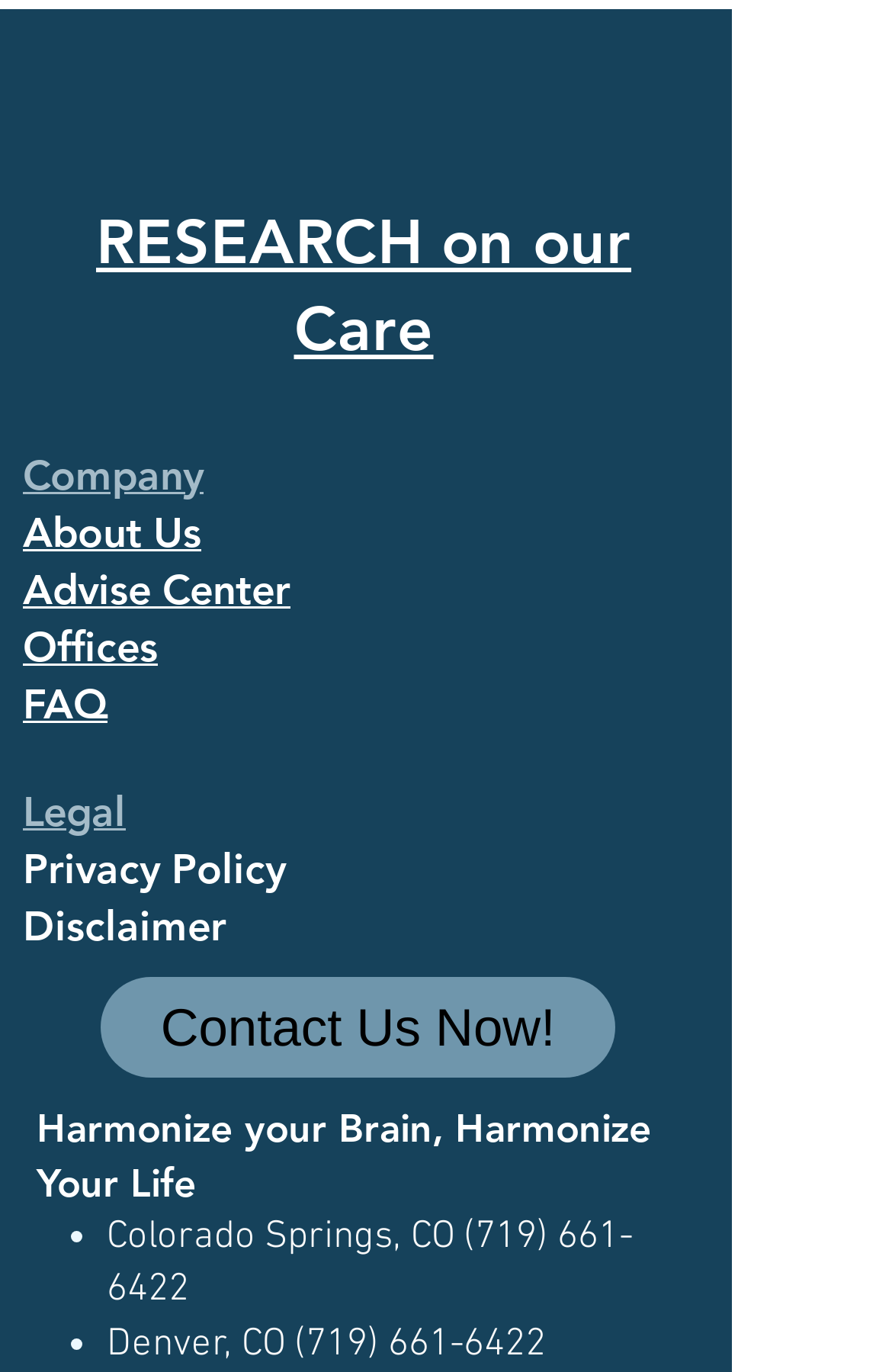Specify the bounding box coordinates of the element's region that should be clicked to achieve the following instruction: "Call the Denver office". The bounding box coordinates consist of four float numbers between 0 and 1, in the format [left, top, right, bottom].

[0.343, 0.964, 0.612, 0.998]